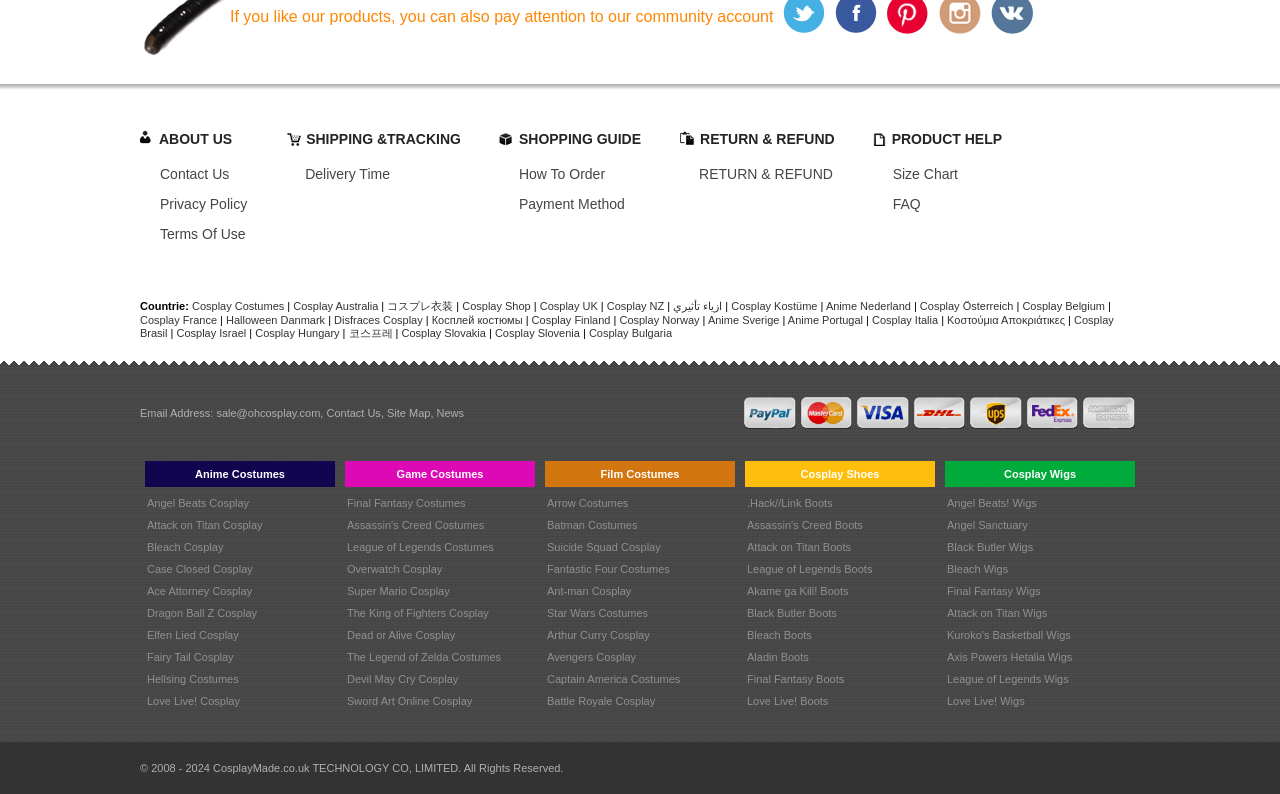Could you highlight the region that needs to be clicked to execute the instruction: "Explore Final Fantasy Costumes"?

[0.271, 0.626, 0.364, 0.641]